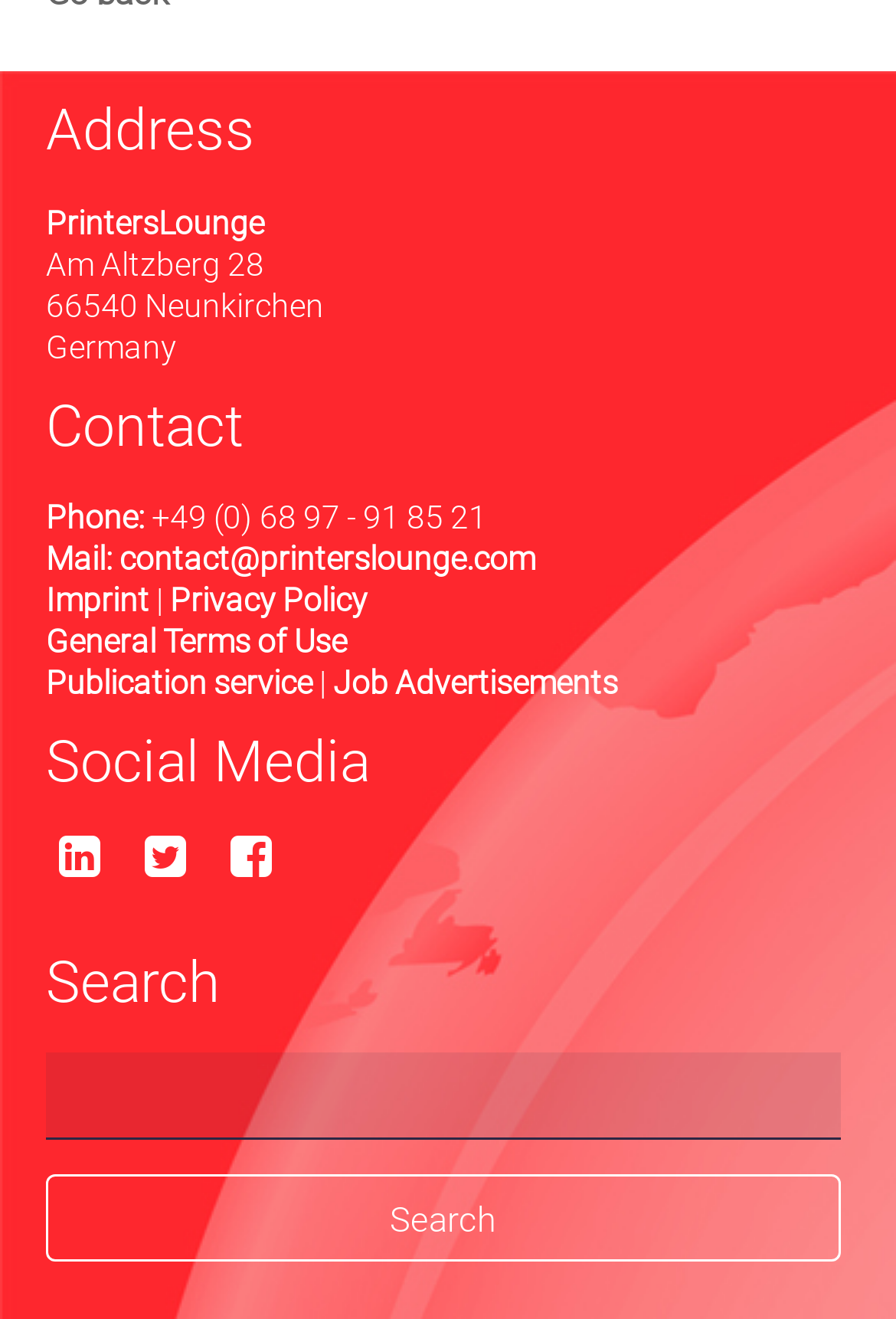Can you show the bounding box coordinates of the region to click on to complete the task described in the instruction: "Contact via phone"?

[0.169, 0.378, 0.544, 0.406]